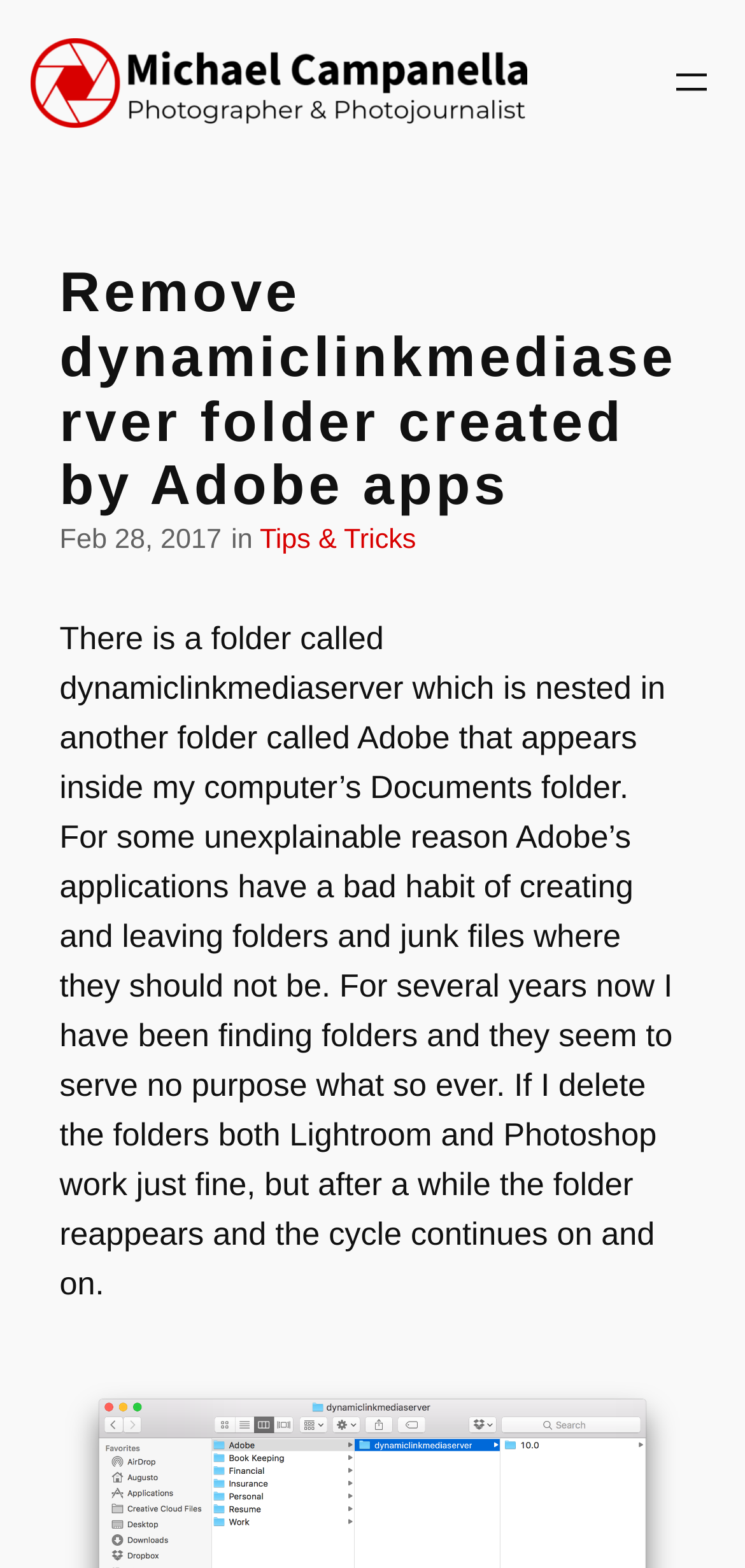When was the article published?
Give a comprehensive and detailed explanation for the question.

I found the answer by looking at the time element on the webpage, which contains the static text 'Feb 28, 2017', indicating the publication date of the article.